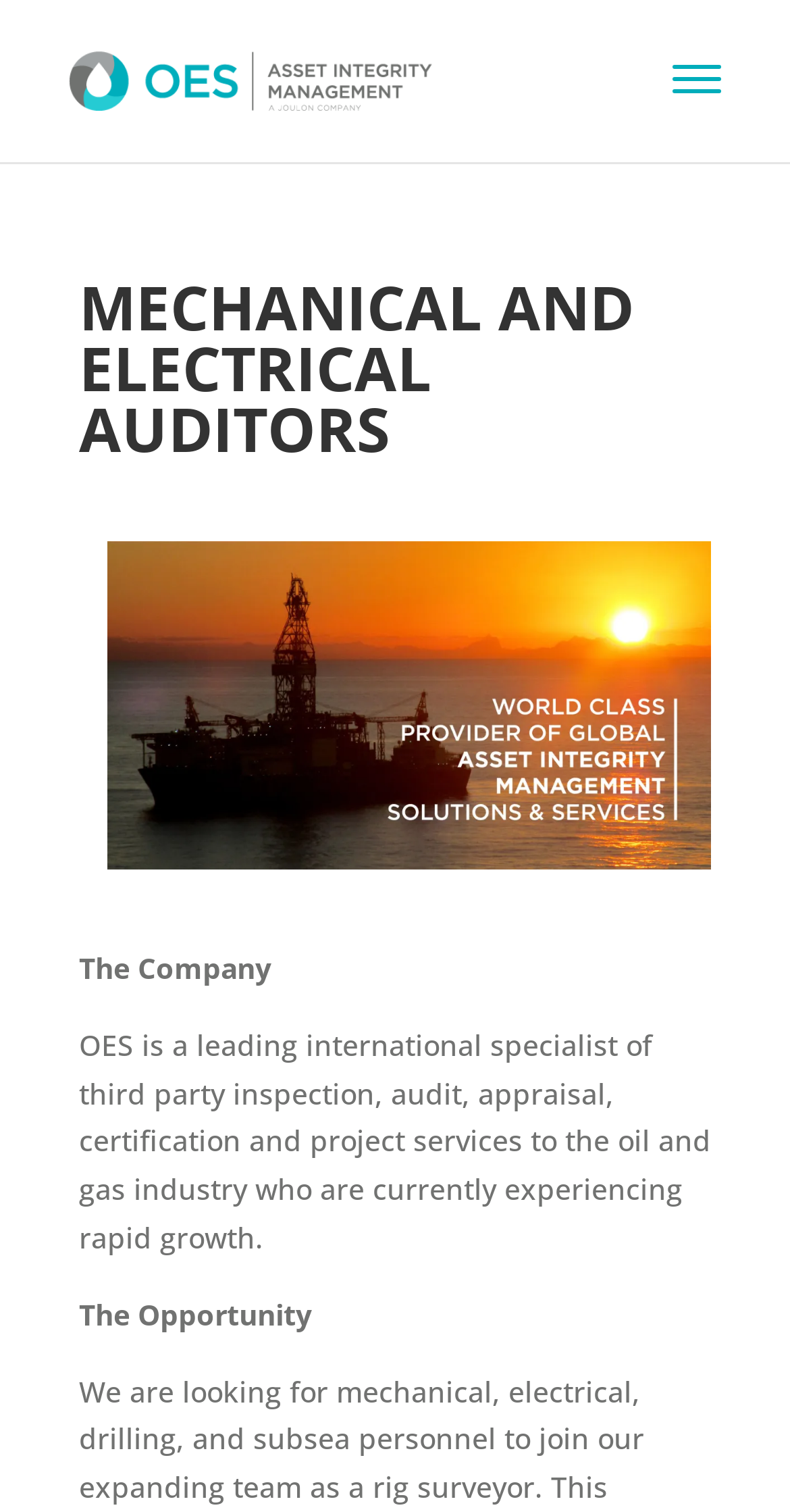What is the current state of the company?
Provide a thorough and detailed answer to the question.

The company is currently experiencing rapid growth, as mentioned in the static text that describes the company's current state.